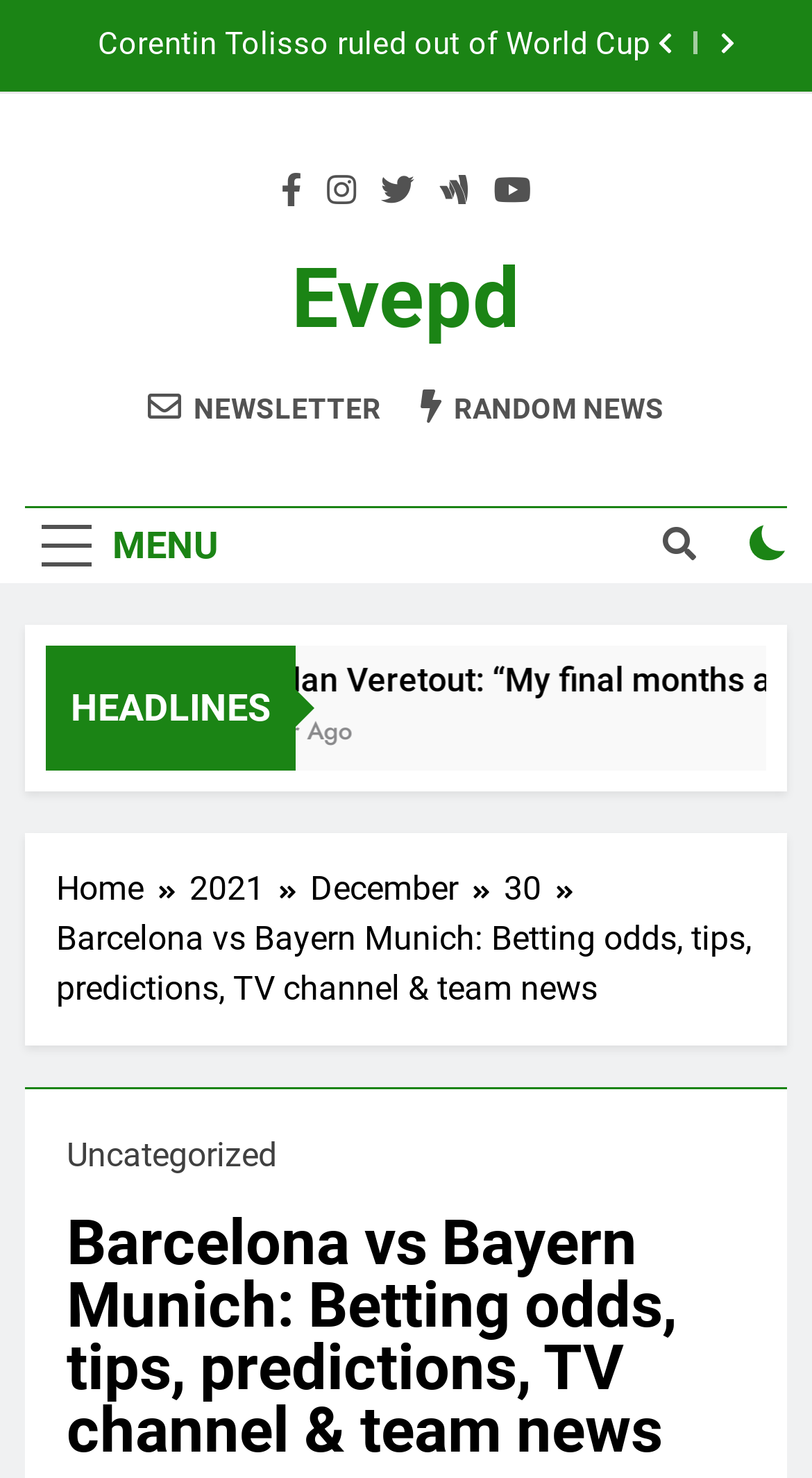Identify the coordinates of the bounding box for the element described below: "Random News". Return the coordinates as four float numbers between 0 and 1: [left, top, right, bottom].

[0.518, 0.262, 0.818, 0.289]